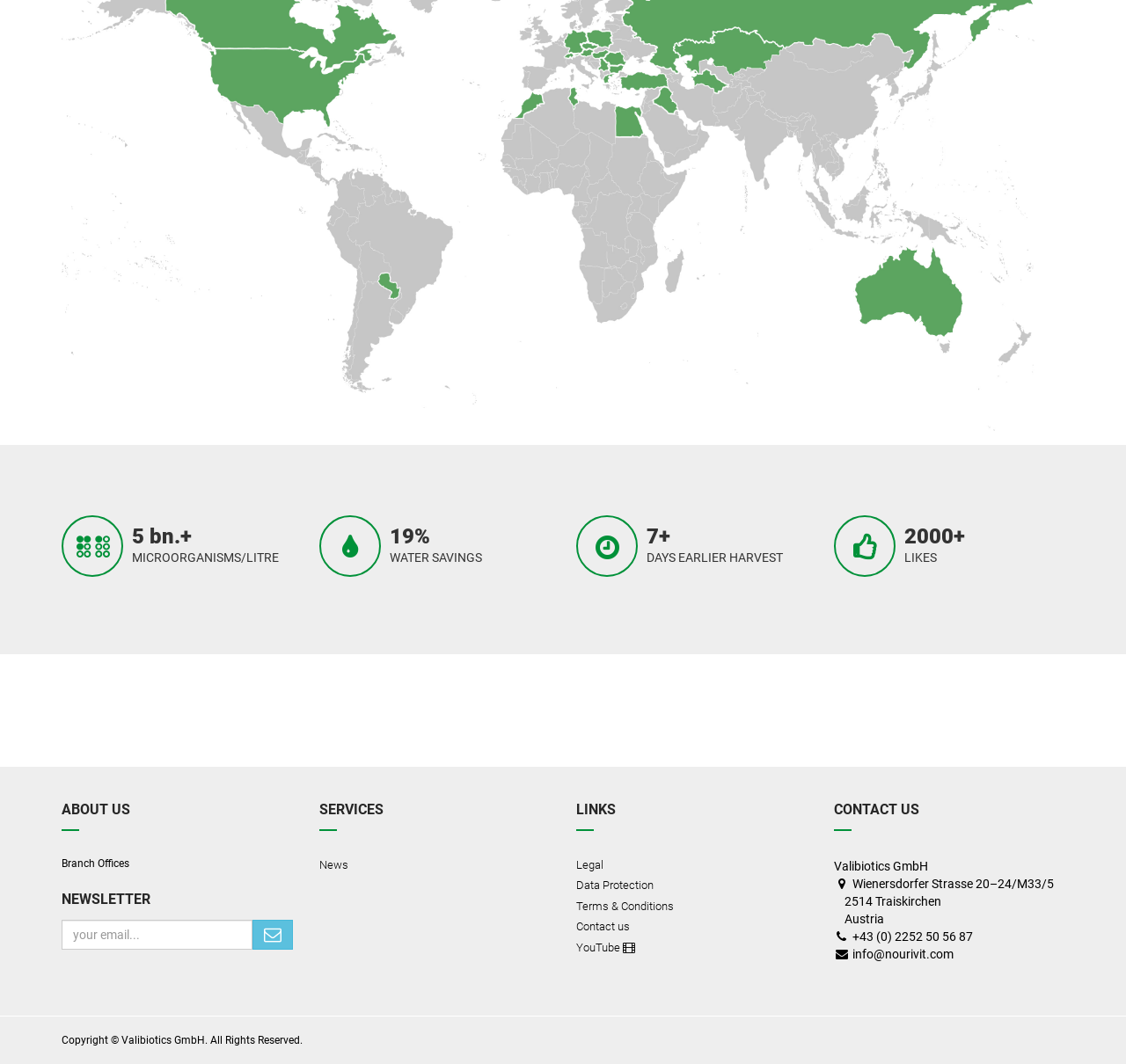Please find the bounding box coordinates for the clickable element needed to perform this instruction: "Check the Legal page".

[0.512, 0.805, 0.717, 0.821]